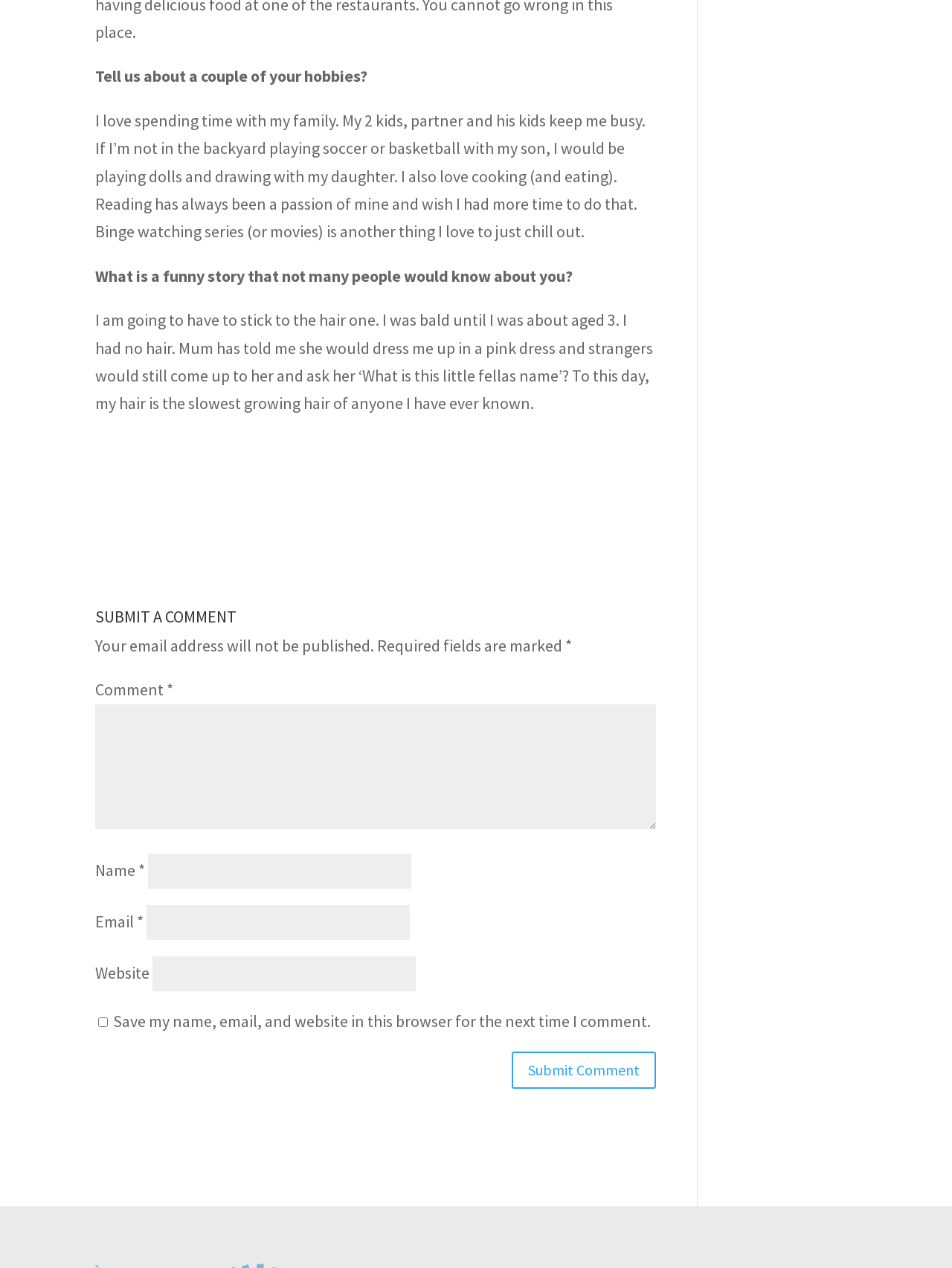What is the purpose of the checkbox?
Refer to the image and answer the question using a single word or phrase.

Save comment info